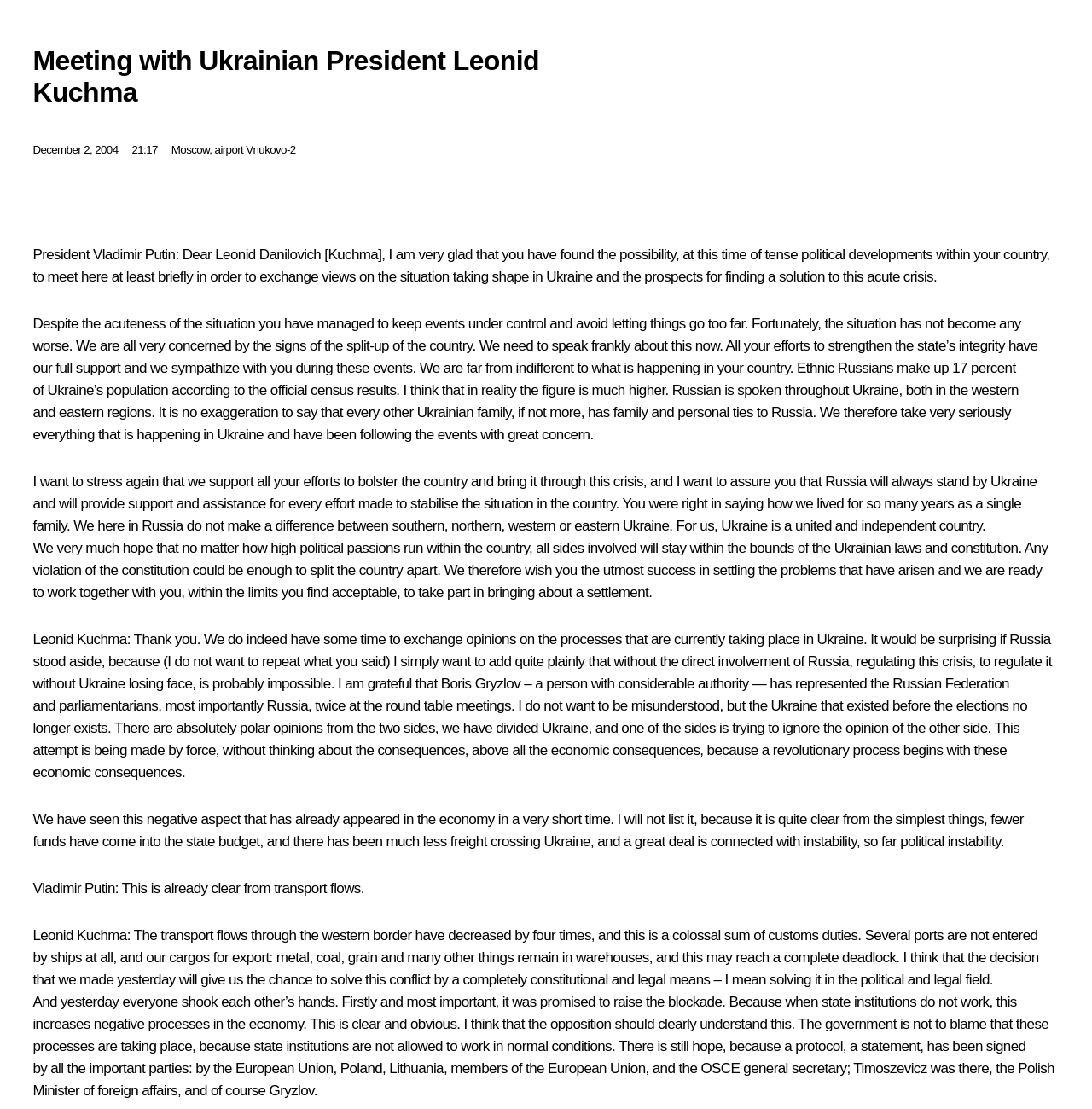Where did the meeting take place?
Please provide a single word or phrase as your answer based on the screenshot.

Moscow, airport Vnukovo-2